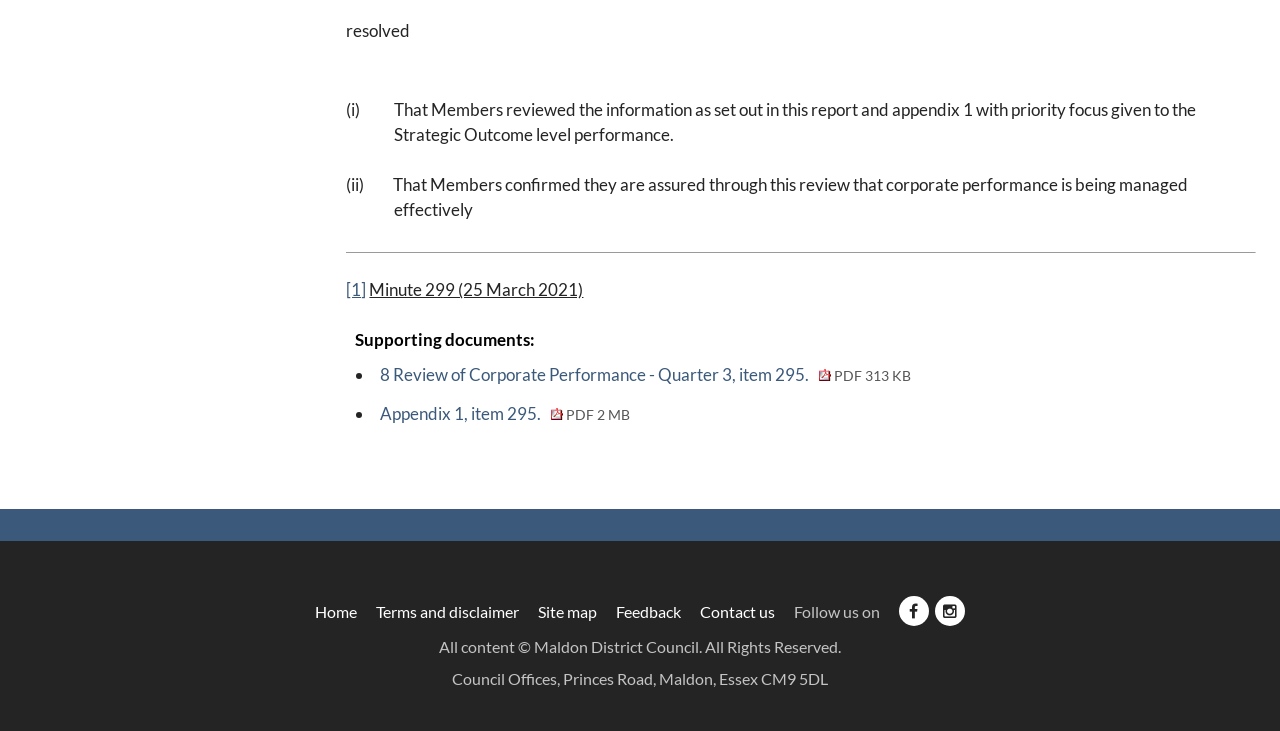What is the address of the council offices?
Please provide a comprehensive and detailed answer to the question.

The address of the council offices is mentioned at the bottom of the webpage, in the text 'Council Offices, Princes Road, Maldon, Essex CM9 5DL', providing the physical location of the council offices.